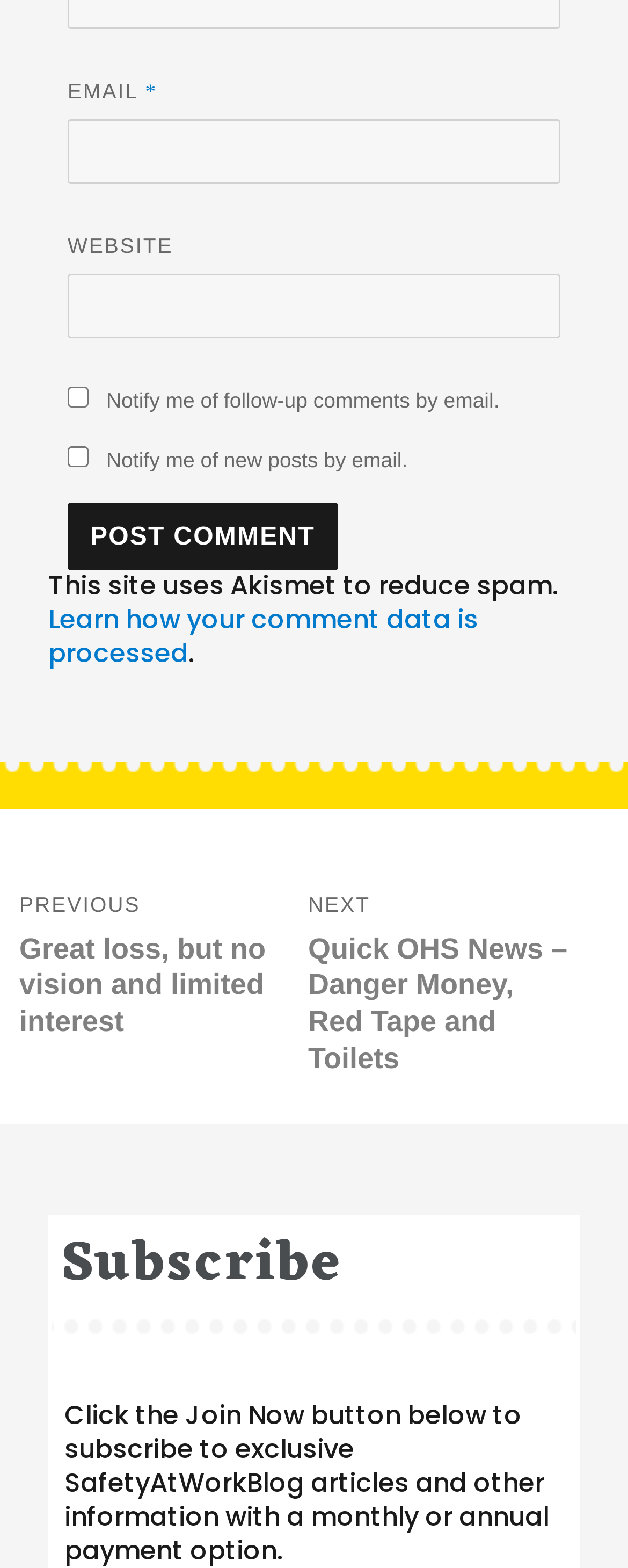Locate the bounding box of the UI element described by: "Subscribe" in the given webpage screenshot.

[0.587, 0.815, 0.897, 0.876]